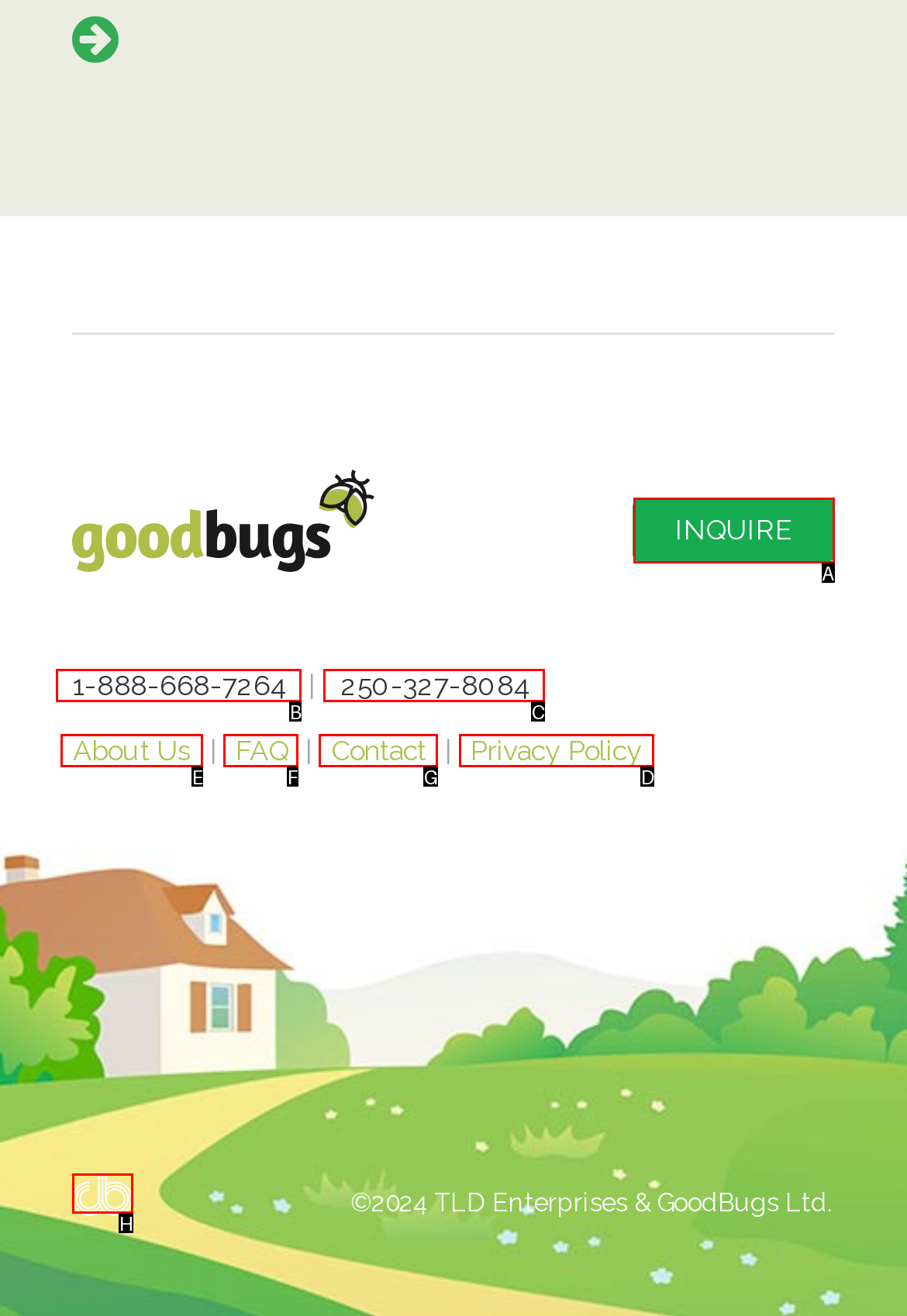Identify the HTML element that should be clicked to accomplish the task: View the Privacy Policy
Provide the option's letter from the given choices.

D